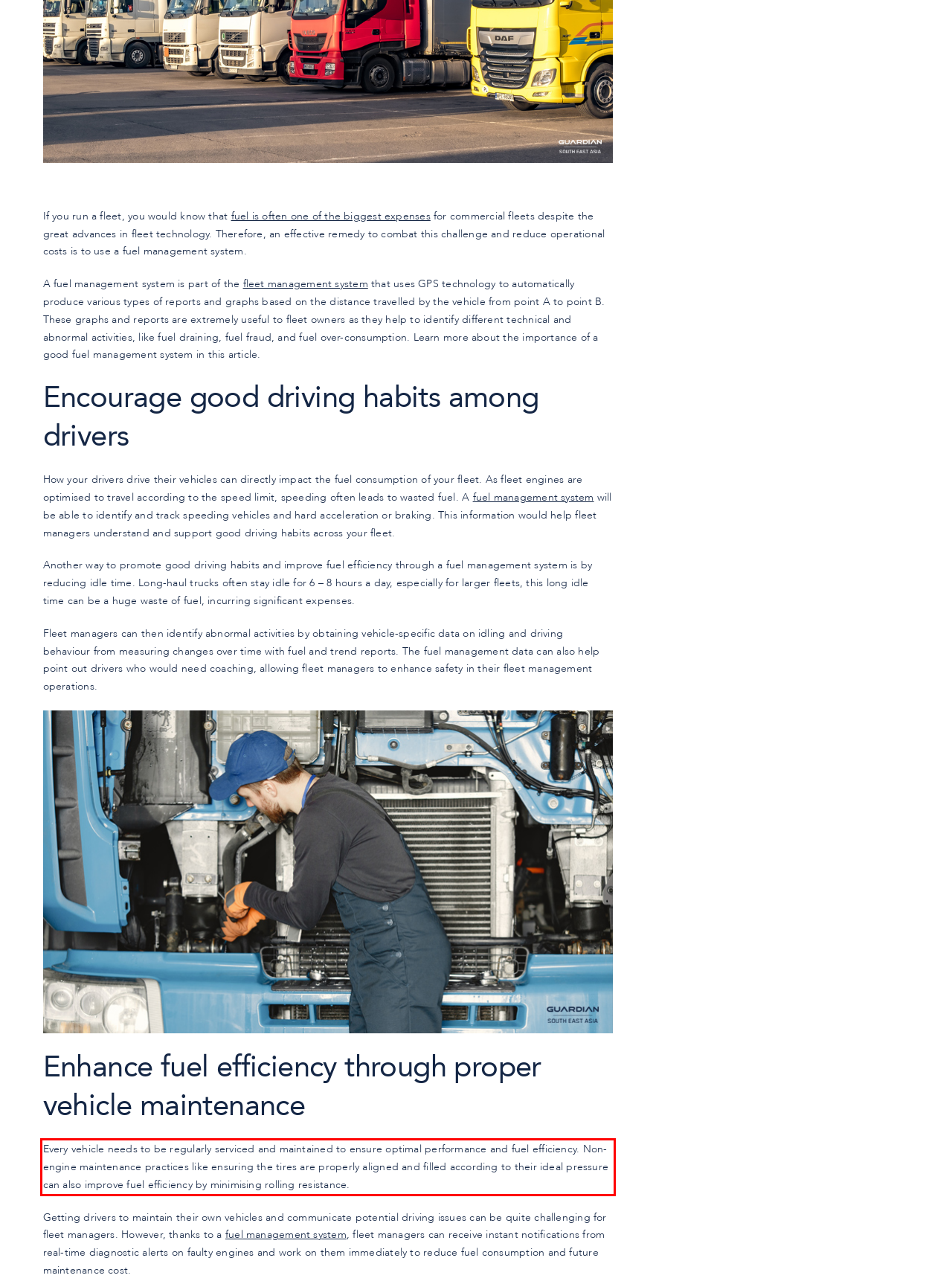Examine the screenshot of the webpage, locate the red bounding box, and generate the text contained within it.

Every vehicle needs to be regularly serviced and maintained to ensure optimal performance and fuel efficiency. Non-engine maintenance practices like ensuring the tires are properly aligned and filled according to their ideal pressure can also improve fuel efficiency by minimising rolling resistance.